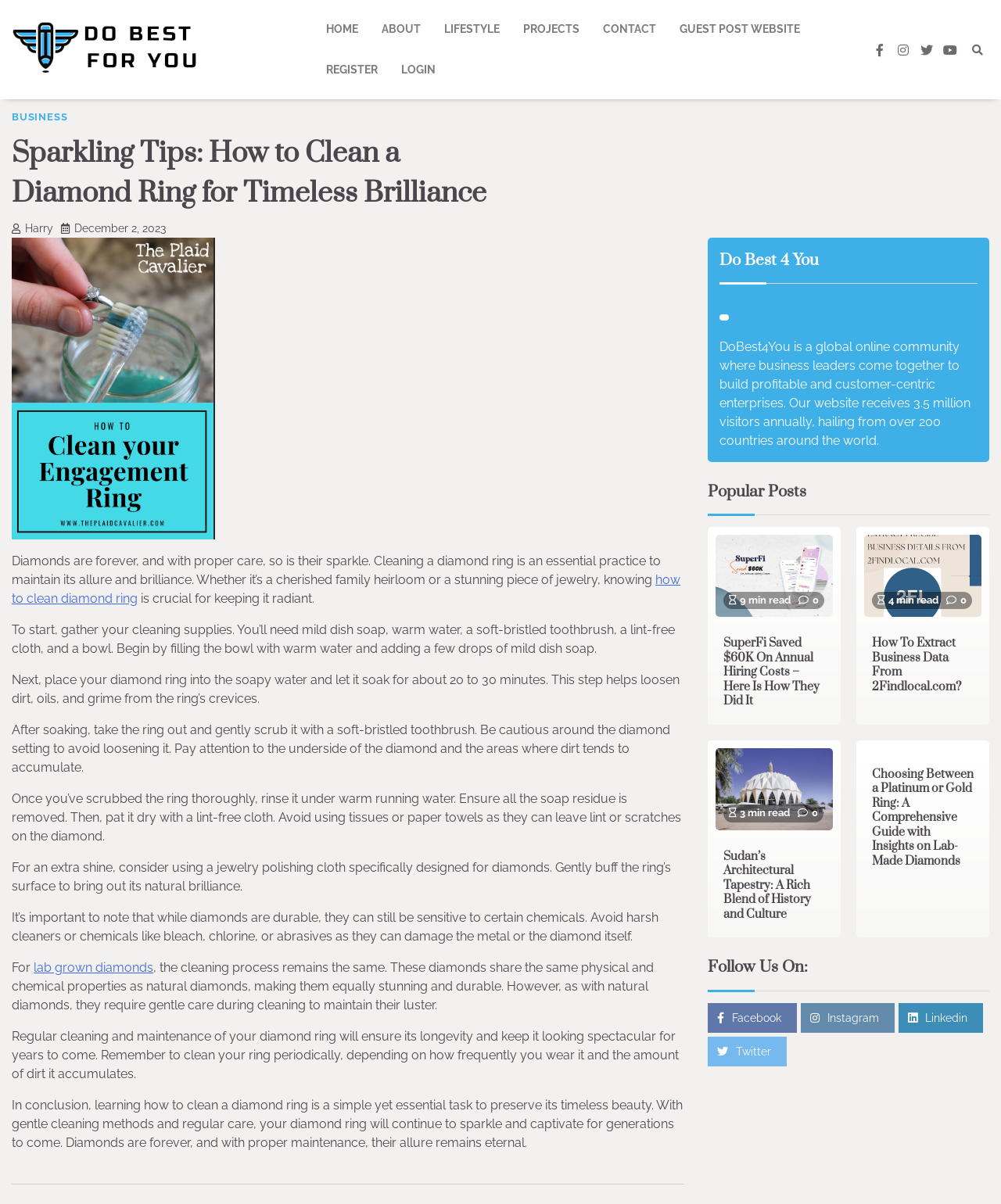Please identify the bounding box coordinates of the region to click in order to complete the given instruction: "Explore the 'LIFESTYLE' section". The coordinates should be four float numbers between 0 and 1, i.e., [left, top, right, bottom].

[0.432, 0.008, 0.511, 0.041]